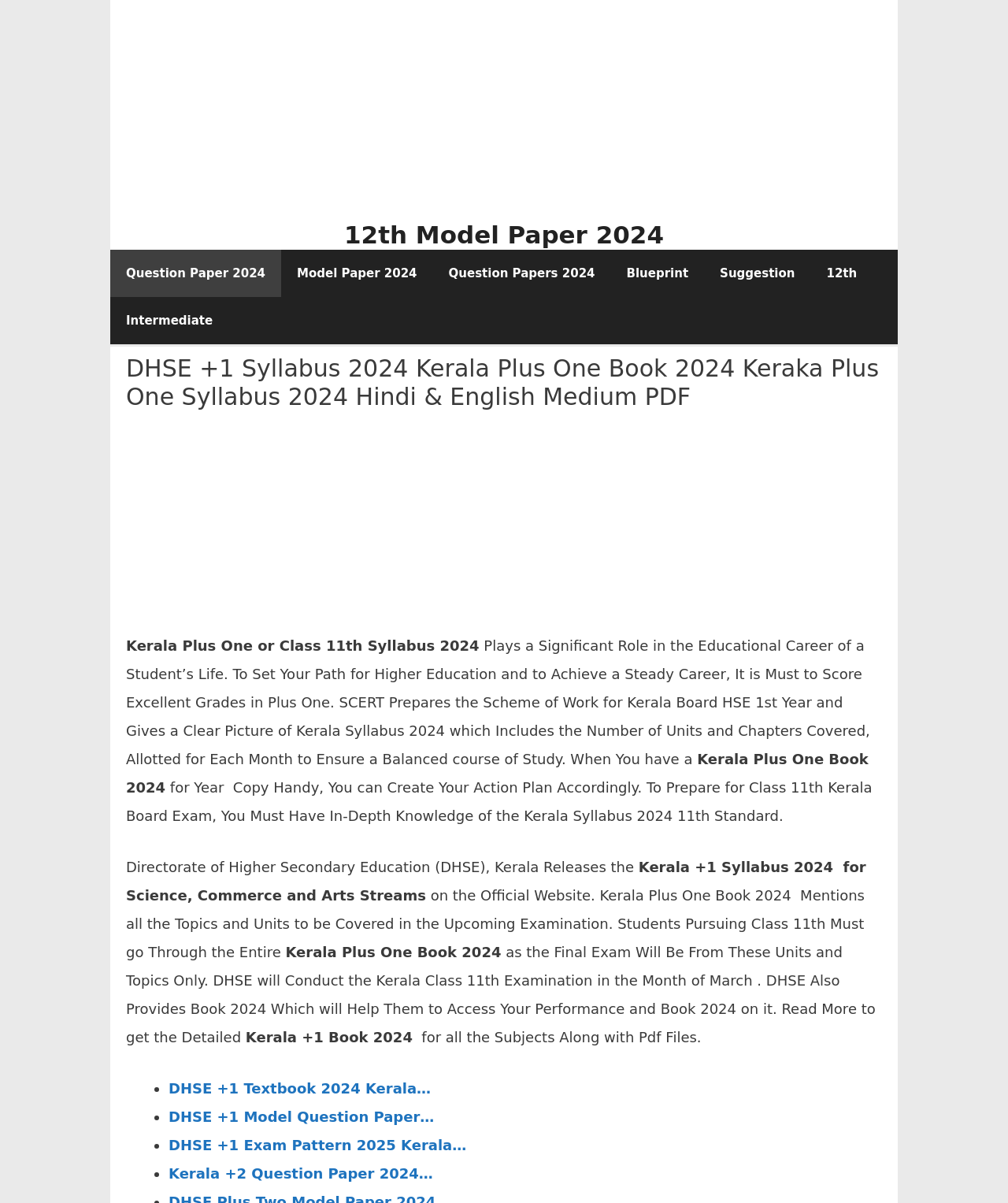Find the bounding box coordinates for the HTML element described in this sentence: "Blueprint". Provide the coordinates as four float numbers between 0 and 1, in the format [left, top, right, bottom].

[0.606, 0.208, 0.699, 0.247]